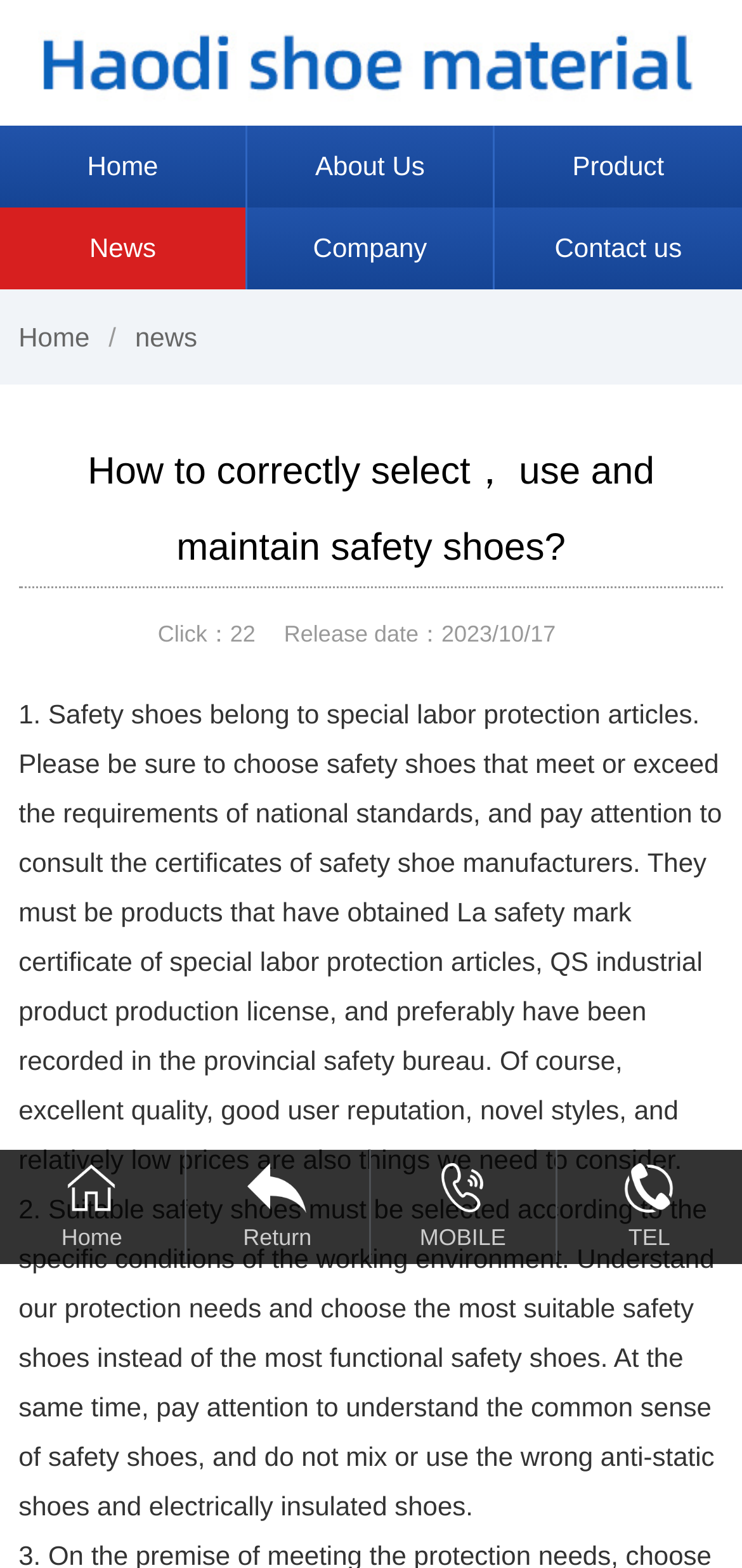Find the bounding box coordinates of the element you need to click on to perform this action: 'Click on the link to learn about HVAC job and career'. The coordinates should be represented by four float values between 0 and 1, in the format [left, top, right, bottom].

None